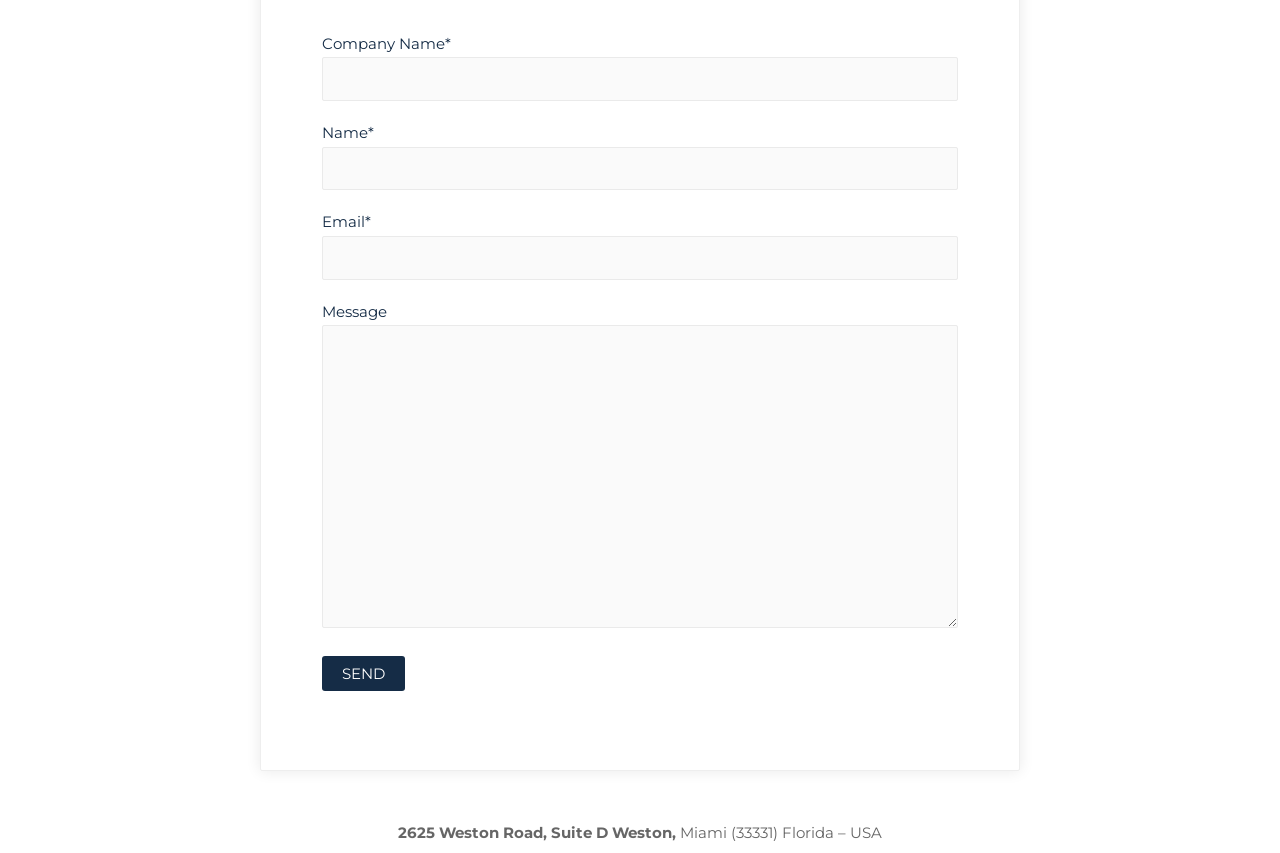Examine the image carefully and respond to the question with a detailed answer: 
What is the purpose of the form on this webpage?

Based on the webpage structure, there is a form with input fields for company name, name, email, and message, and a send button. This suggests that the purpose of the form is to send a message to the company or organization.